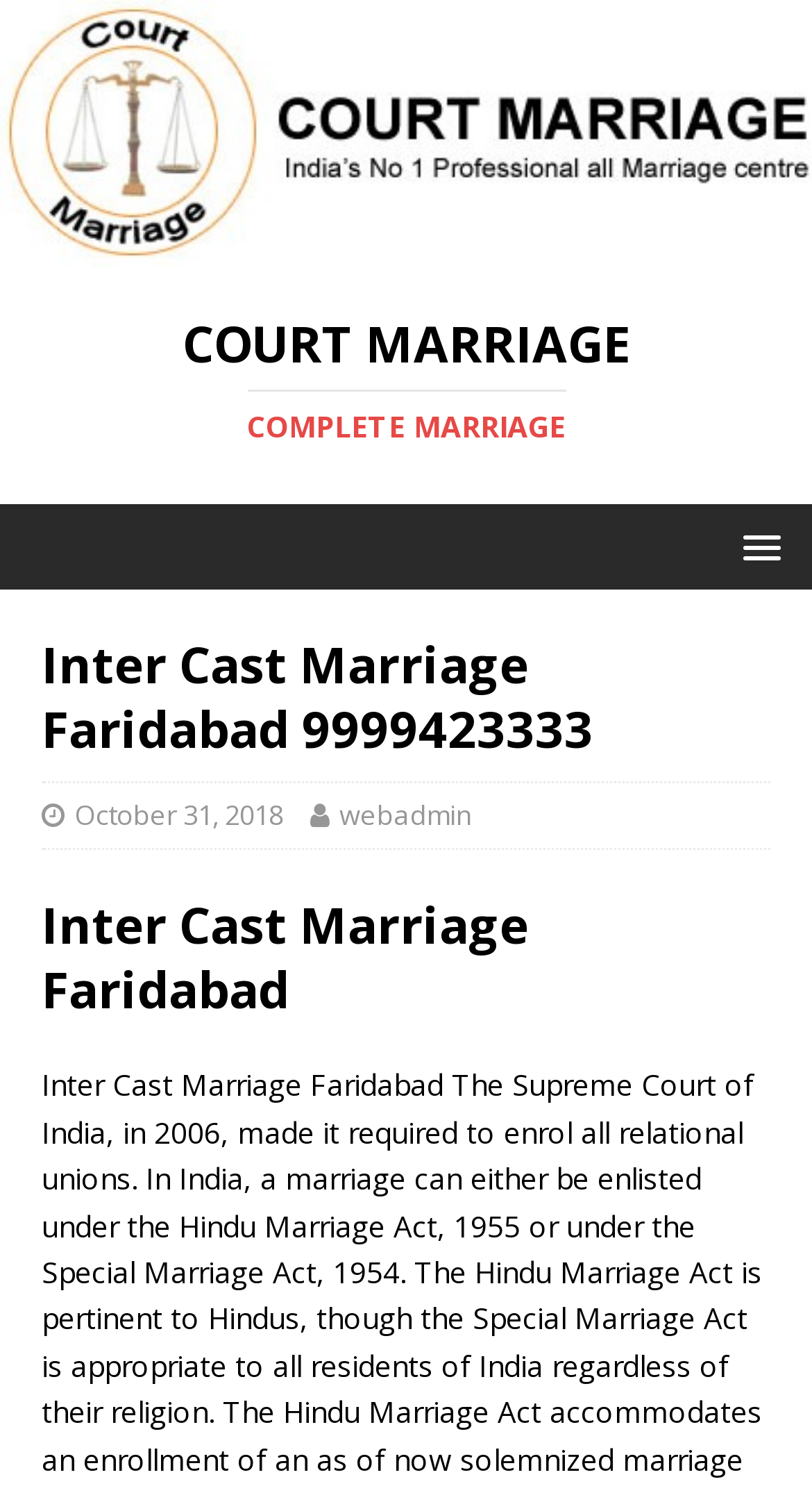Identify the text that serves as the heading for the webpage and generate it.

Inter Cast Marriage Faridabad 9999423333